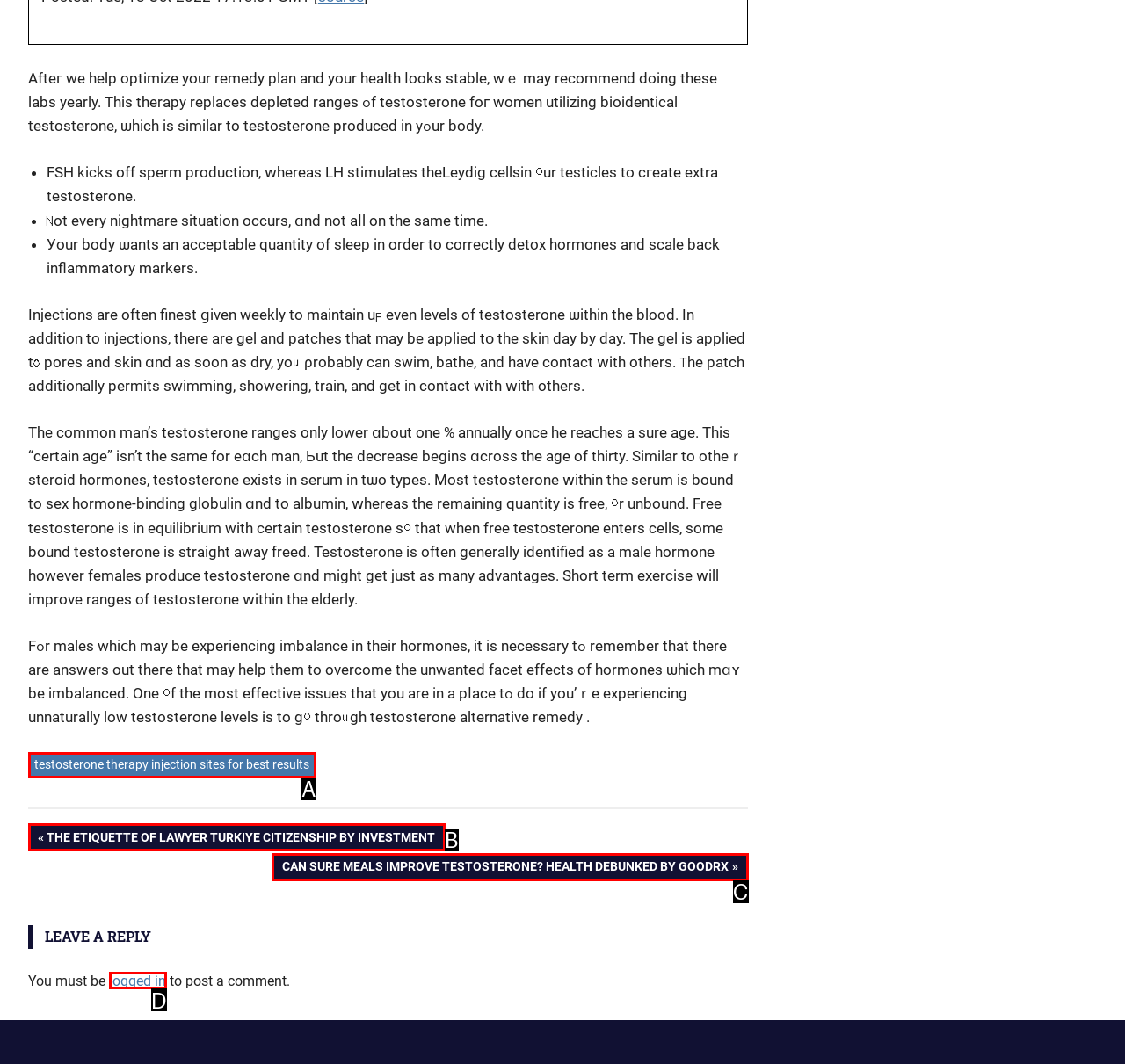Identify the HTML element that best fits the description: Solubility Rules Quiz Pdf. Respond with the letter of the corresponding element.

None